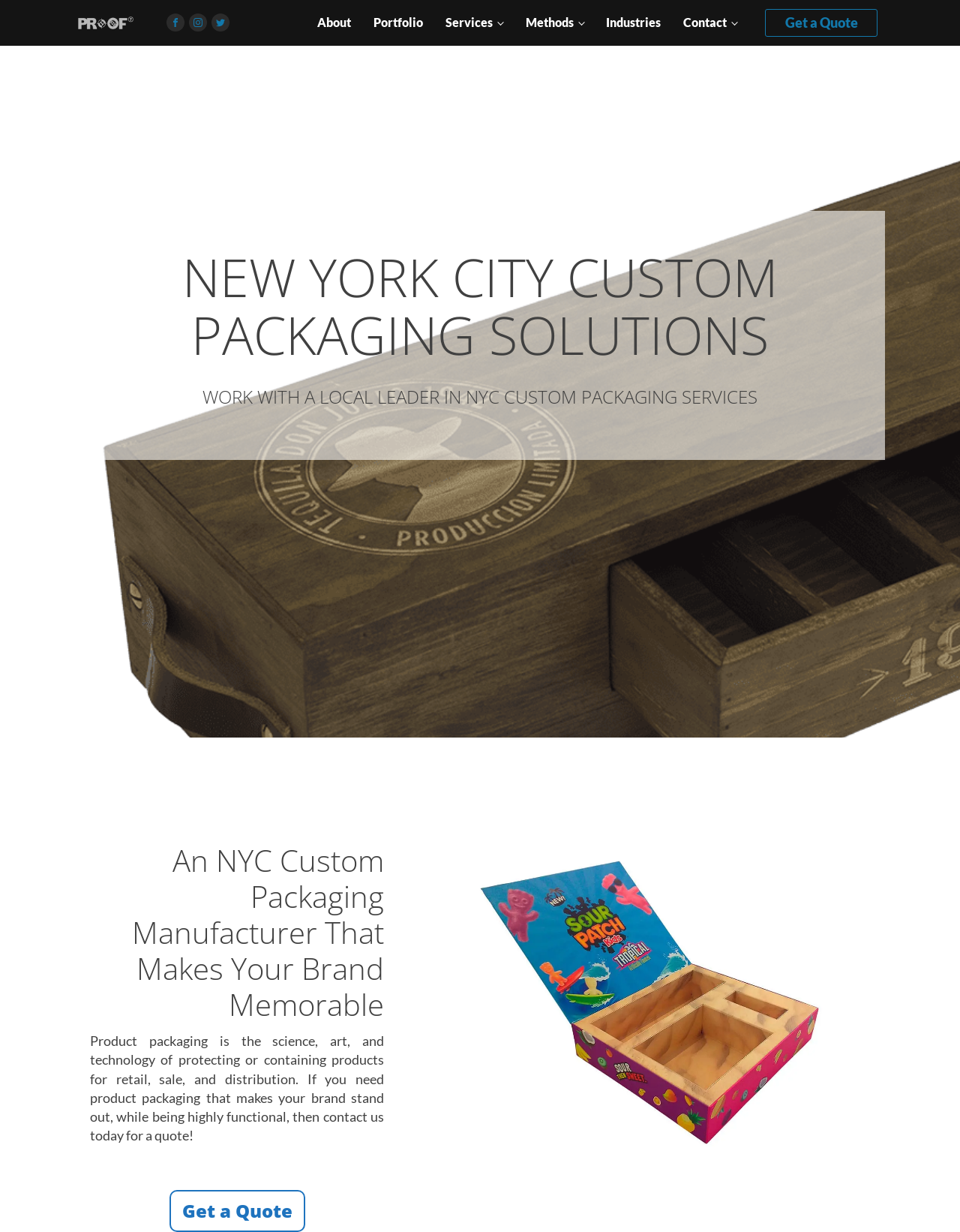What is the location of the company?
Look at the image and respond with a single word or a short phrase.

New York City